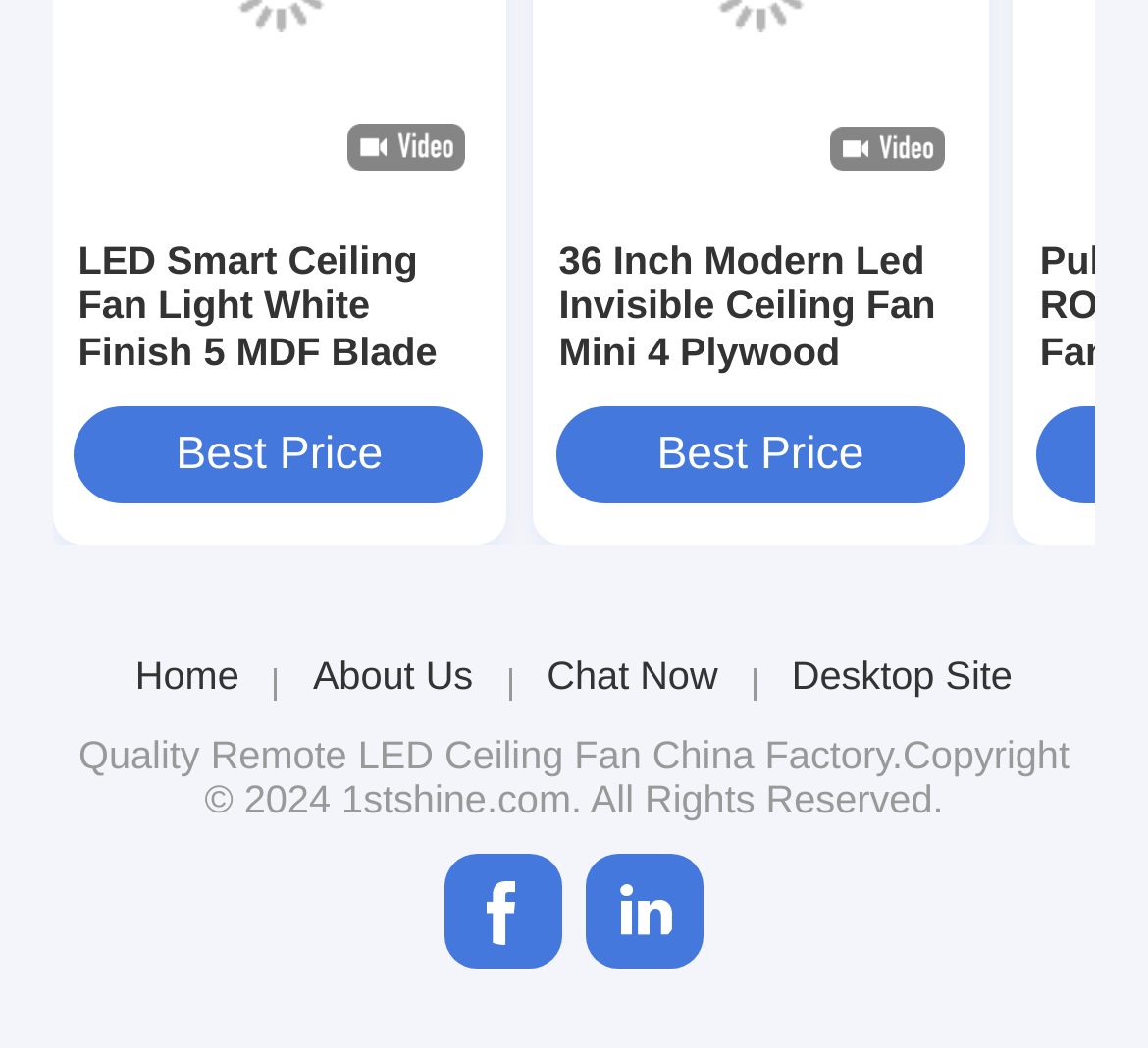Please indicate the bounding box coordinates for the clickable area to complete the following task: "Check Best Price". The coordinates should be specified as four float numbers between 0 and 1, i.e., [left, top, right, bottom].

[0.065, 0.388, 0.422, 0.481]